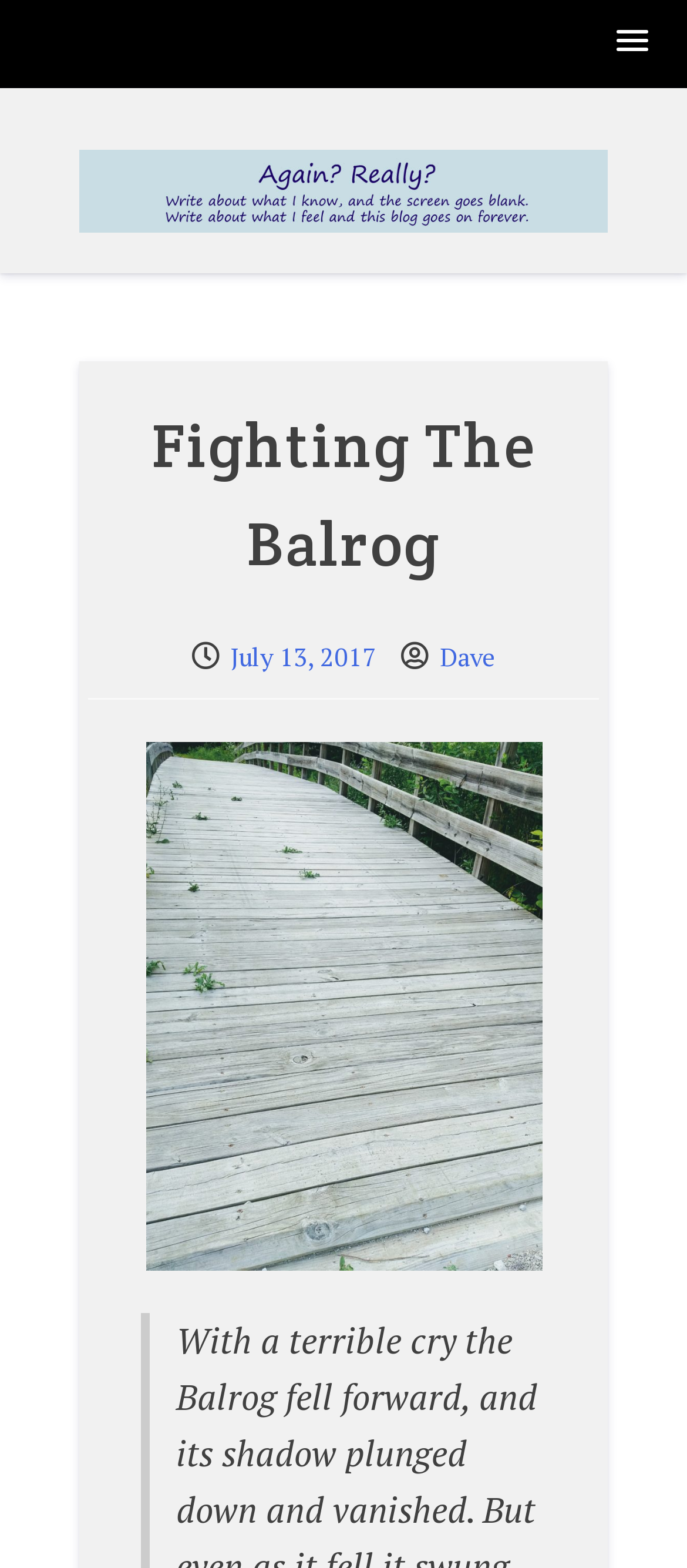Predict the bounding box coordinates of the UI element that matches this description: "alt="Again? Really?"". The coordinates should be in the format [left, top, right, bottom] with each value between 0 and 1.

[0.115, 0.096, 0.885, 0.157]